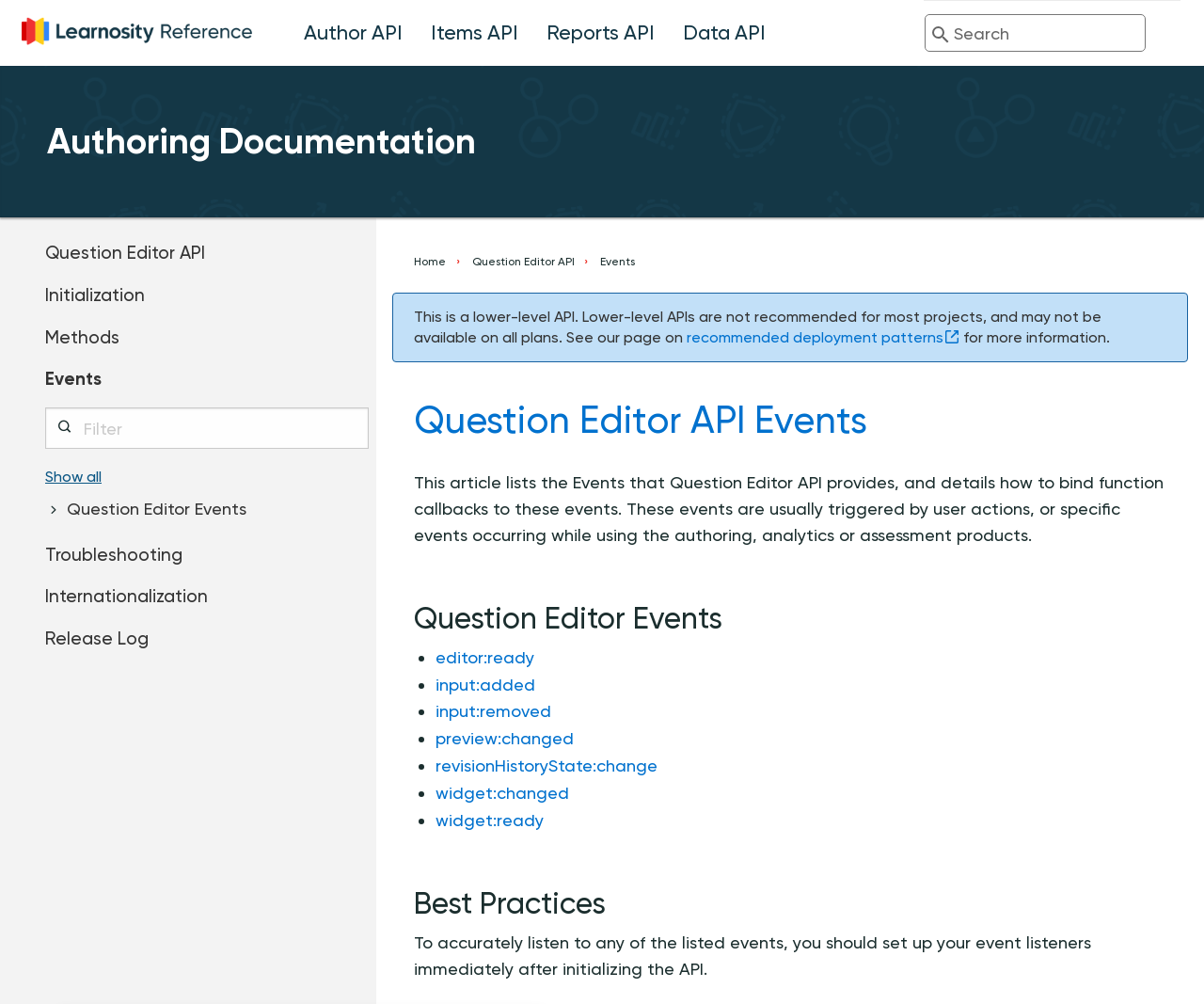Could you identify the text that serves as the heading for this webpage?

Question Editor API Events